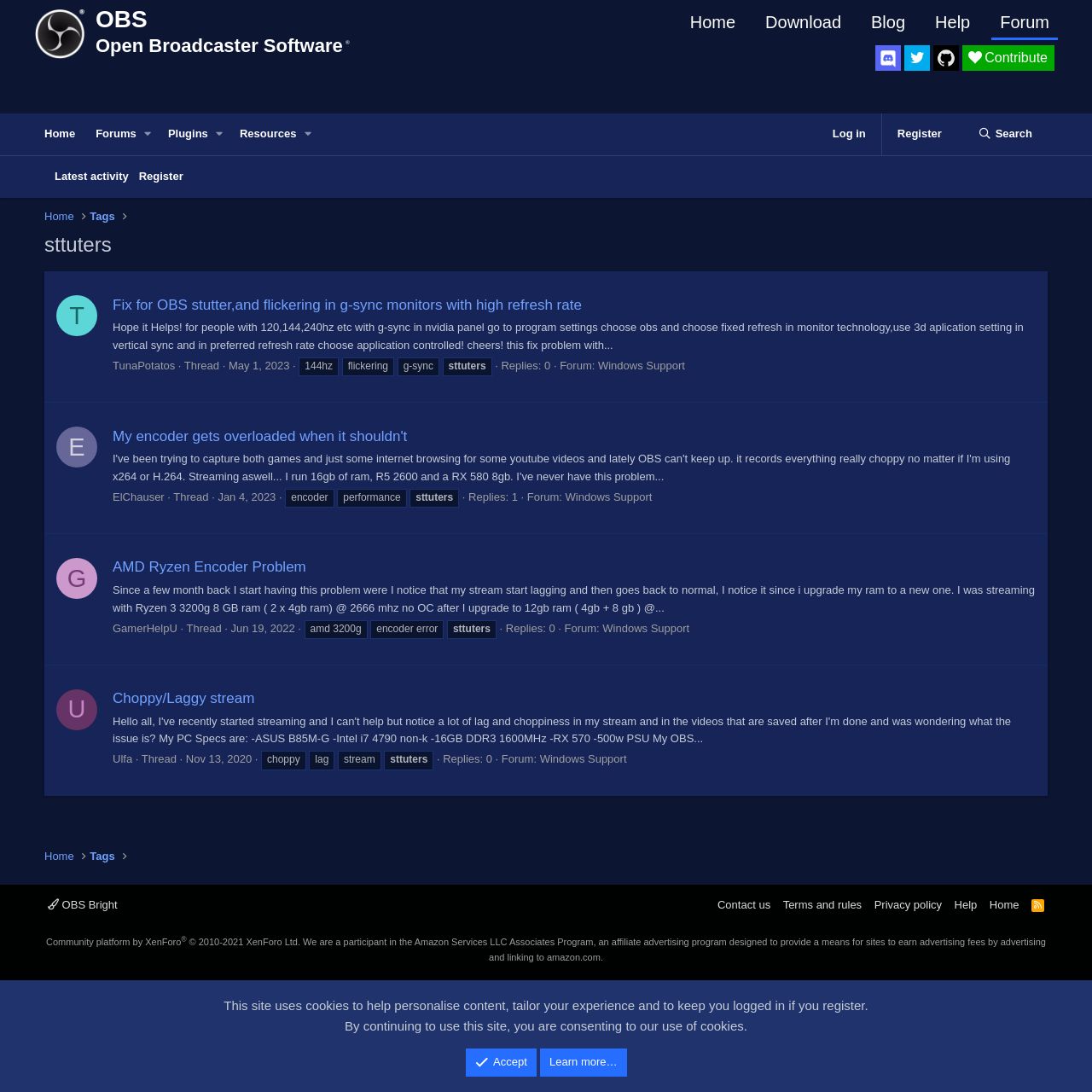What is the name of the software discussed in the forum?
Look at the image and provide a short answer using one word or a phrase.

OBS